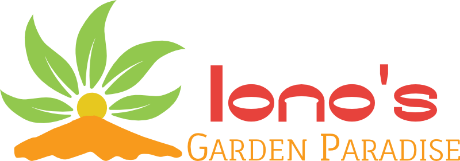Explain in detail what you see in the image.

The image features the logo of "Lono's Garden Paradise," a vibrant and inviting design that showcases a sun symbol with stylized green leaves radiating from it. The sun is depicted in a bright yellow-orange hue, suggesting warmth and vitality, while the text "Lono's" is prominently displayed in bold red, conveying energy and enthusiasm. Below, "Garden Paradise" is written in a softer orange, providing a harmonious contrast. This logo reflects the essence of a lively and welcoming establishment, likely associated with products related to cannabis, as indicated by the context of age verification for access to their offerings. The overall design embodies a connection to nature and a celebration of sustainable, health-conscious living.